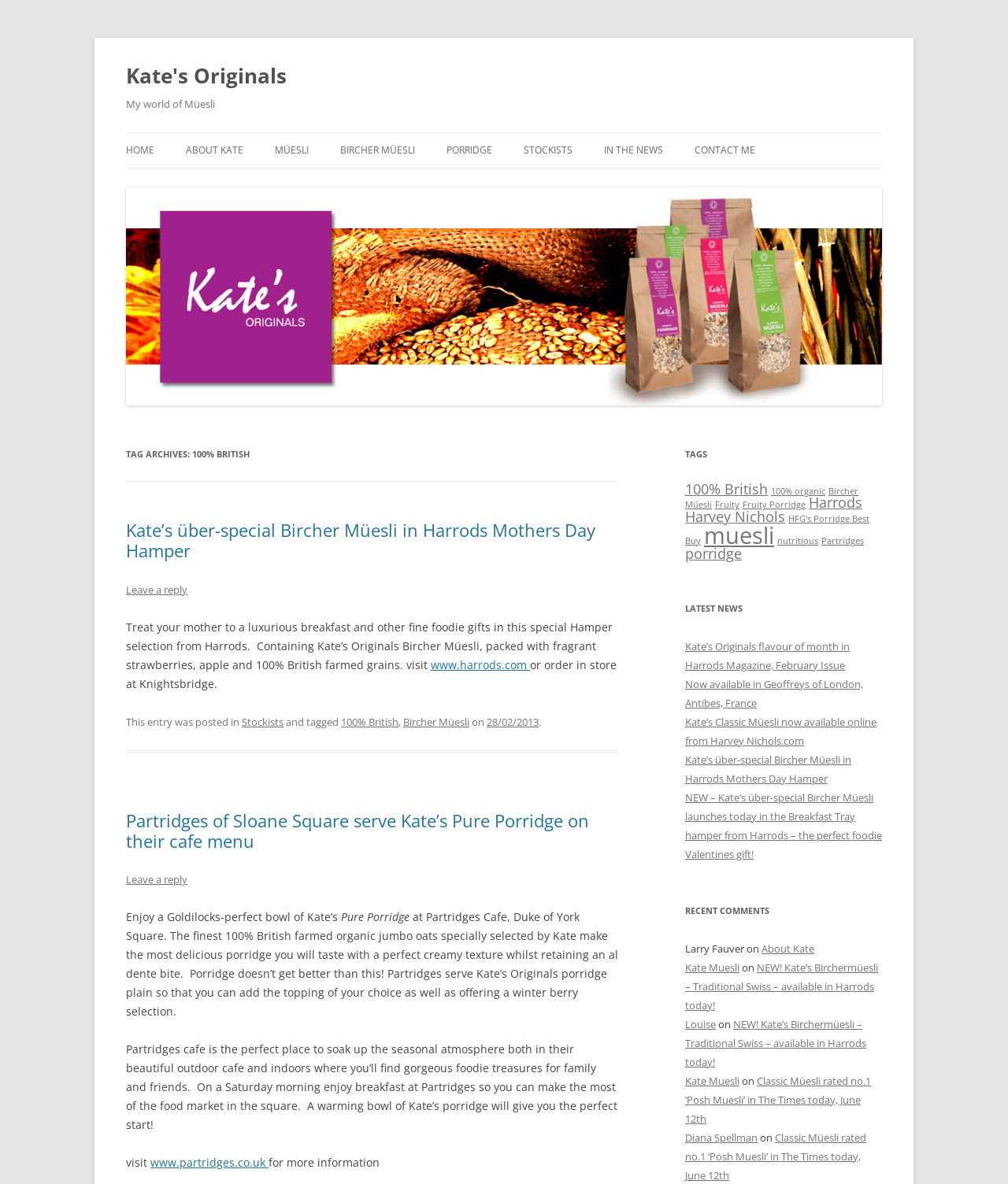Reply to the question with a brief word or phrase: Where can you find Kate's Pure Porridge on the menu?

Partridges Cafe